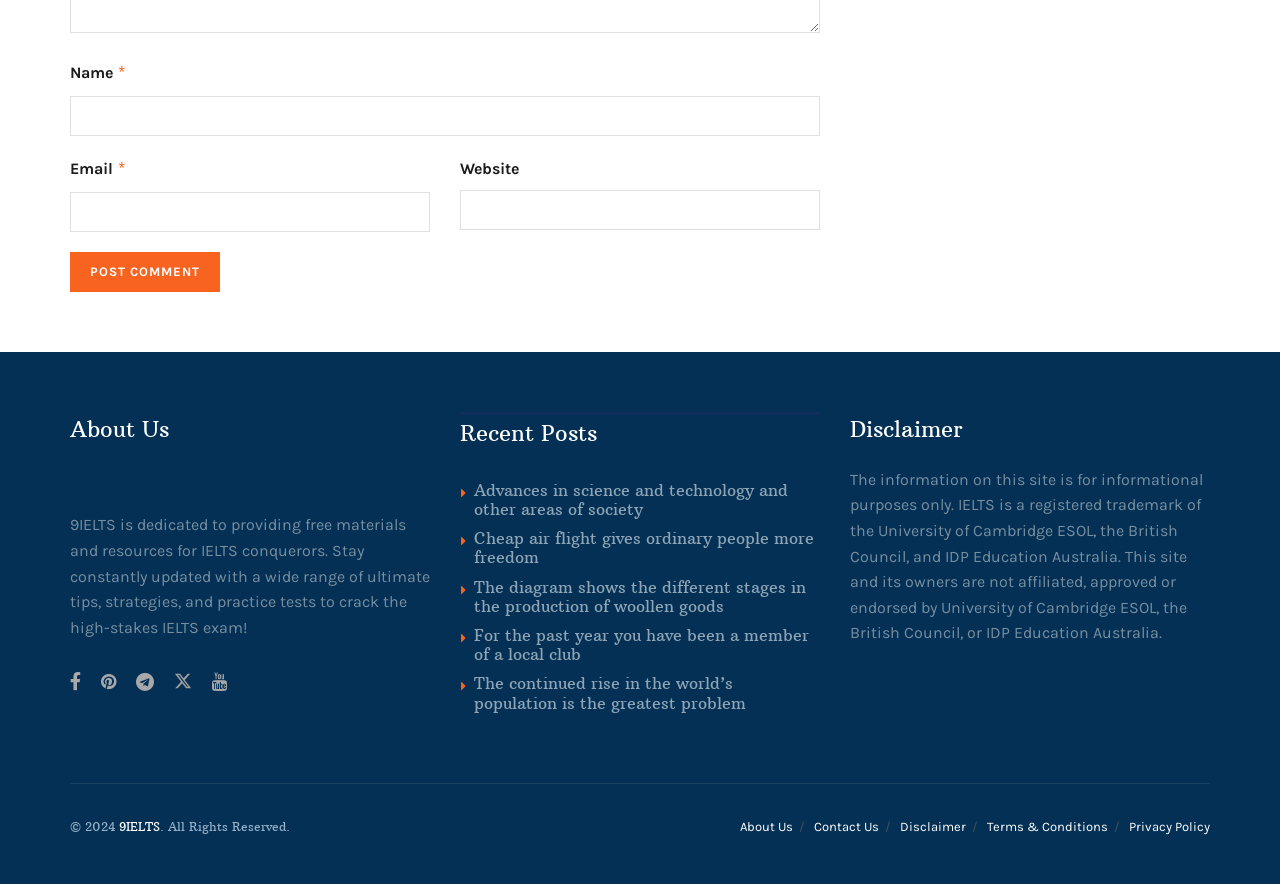Identify the bounding box coordinates of the clickable section necessary to follow the following instruction: "Enter your name". The coordinates should be presented as four float numbers from 0 to 1, i.e., [left, top, right, bottom].

[0.055, 0.109, 0.641, 0.154]